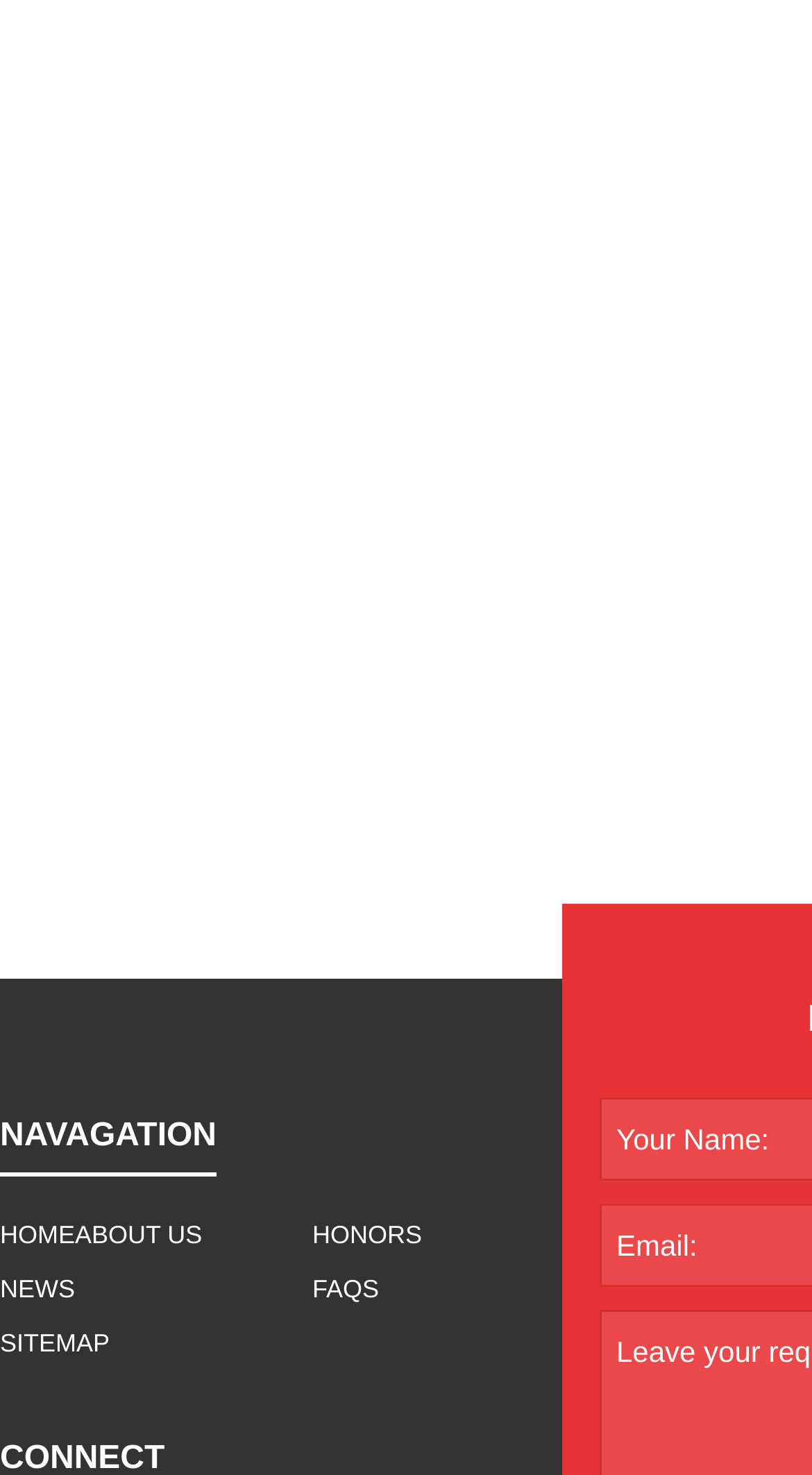Given the description: "HomeAbout us", determine the bounding box coordinates of the UI element. The coordinates should be formatted as four float numbers between 0 and 1, [left, top, right, bottom].

[0.0, 0.827, 0.249, 0.847]